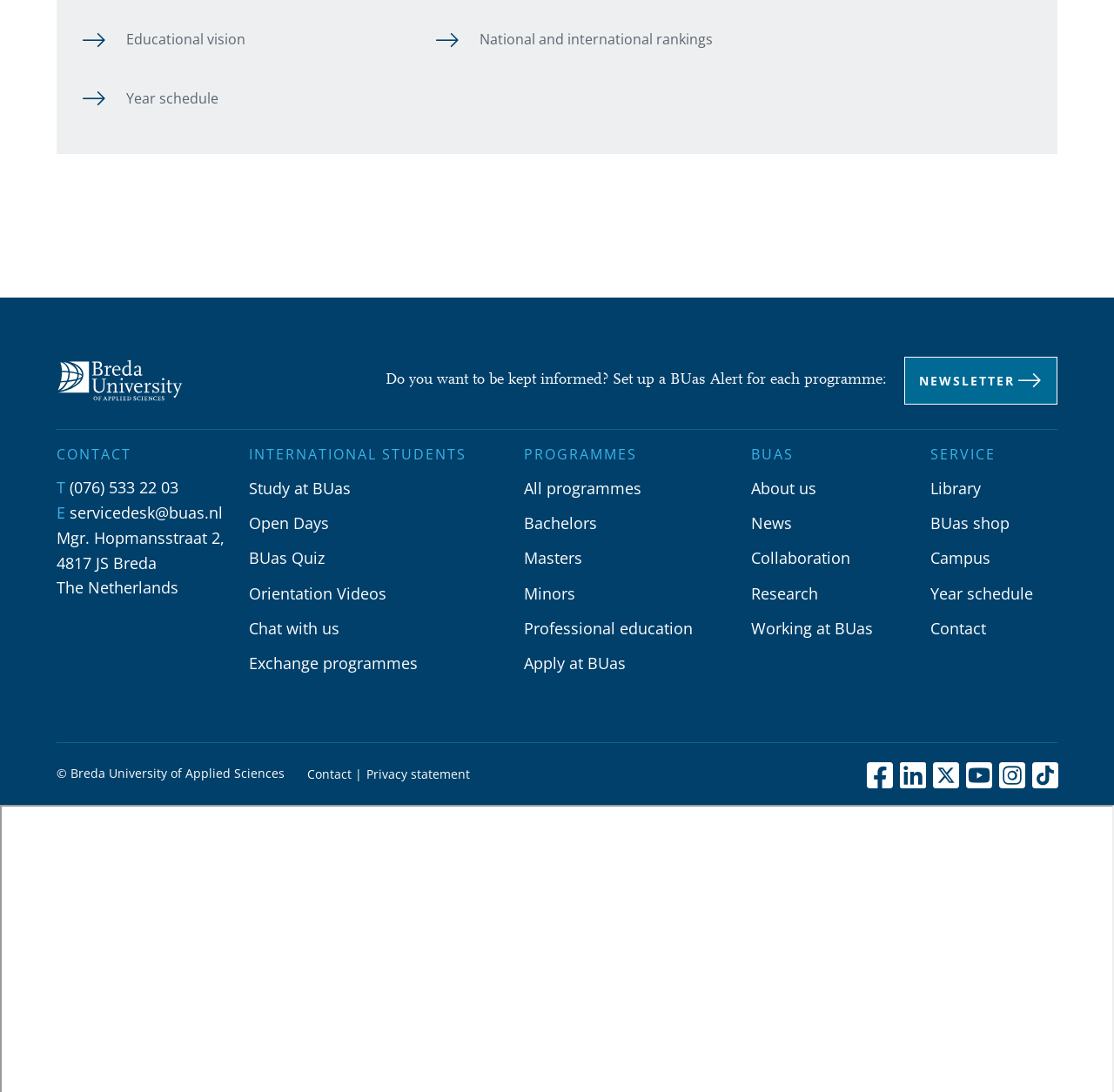Locate the coordinates of the bounding box for the clickable region that fulfills this instruction: "View 'Study at BUas'".

[0.224, 0.435, 0.315, 0.459]